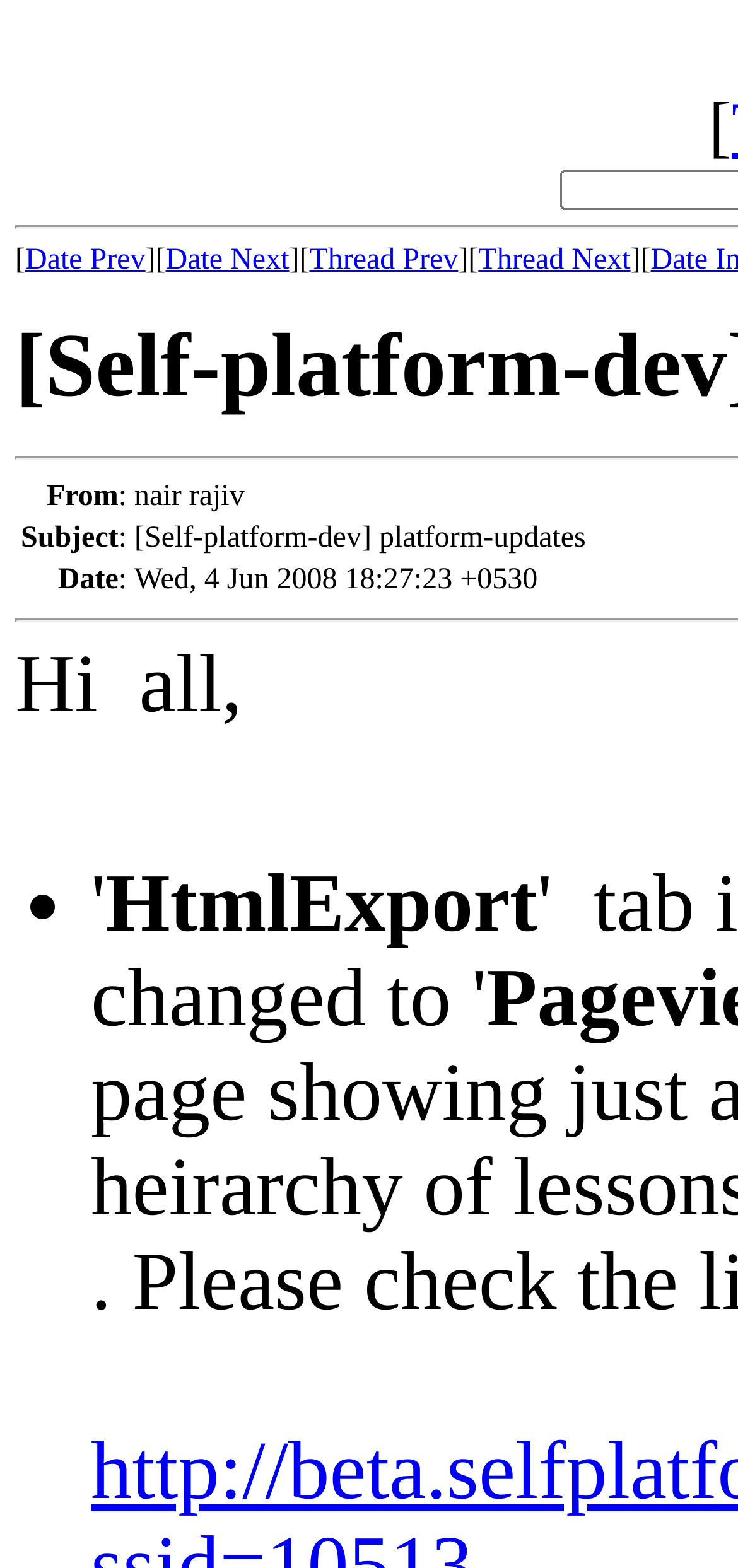Using the description "Date Prev", predict the bounding box of the relevant HTML element.

[0.034, 0.156, 0.197, 0.176]